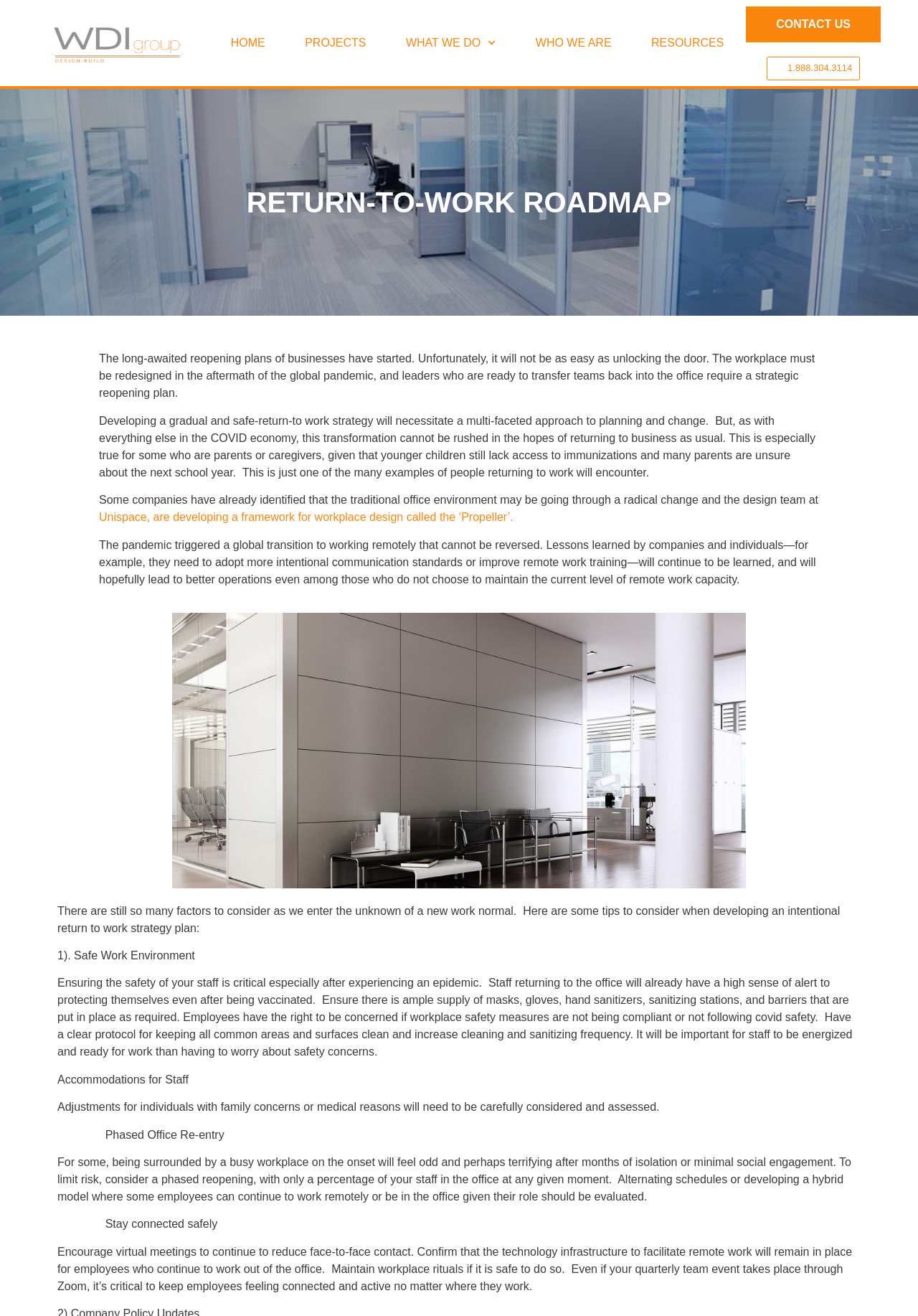Answer the question with a single word or phrase: 
What is the main topic of the article?

Return-to-work roadmap